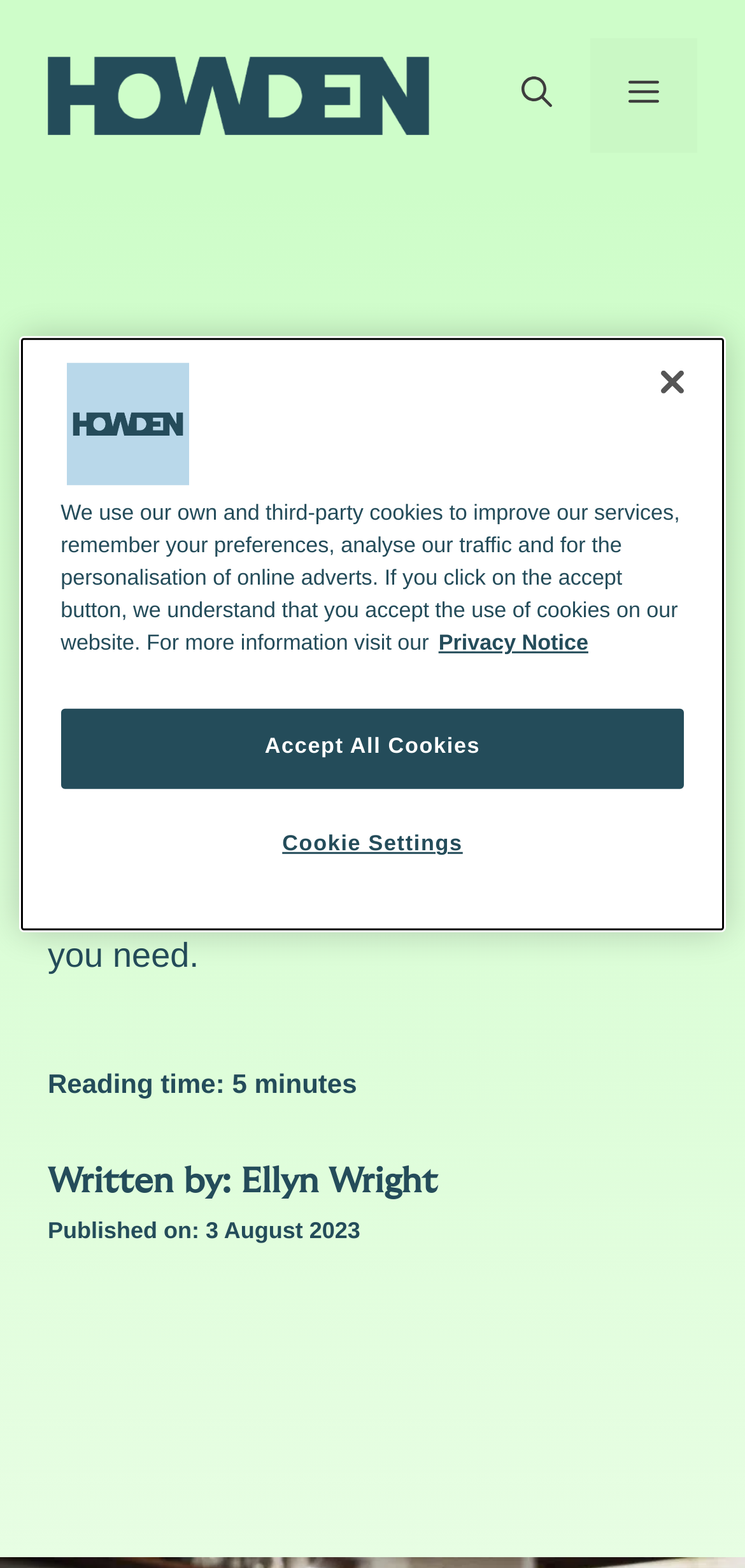Please use the details from the image to answer the following question comprehensively:
What is the purpose of the cookie banner?

I found the purpose of the cookie banner by reading the text inside the banner, which explains that the website uses cookies to improve services, remember preferences, and personalize online adverts.